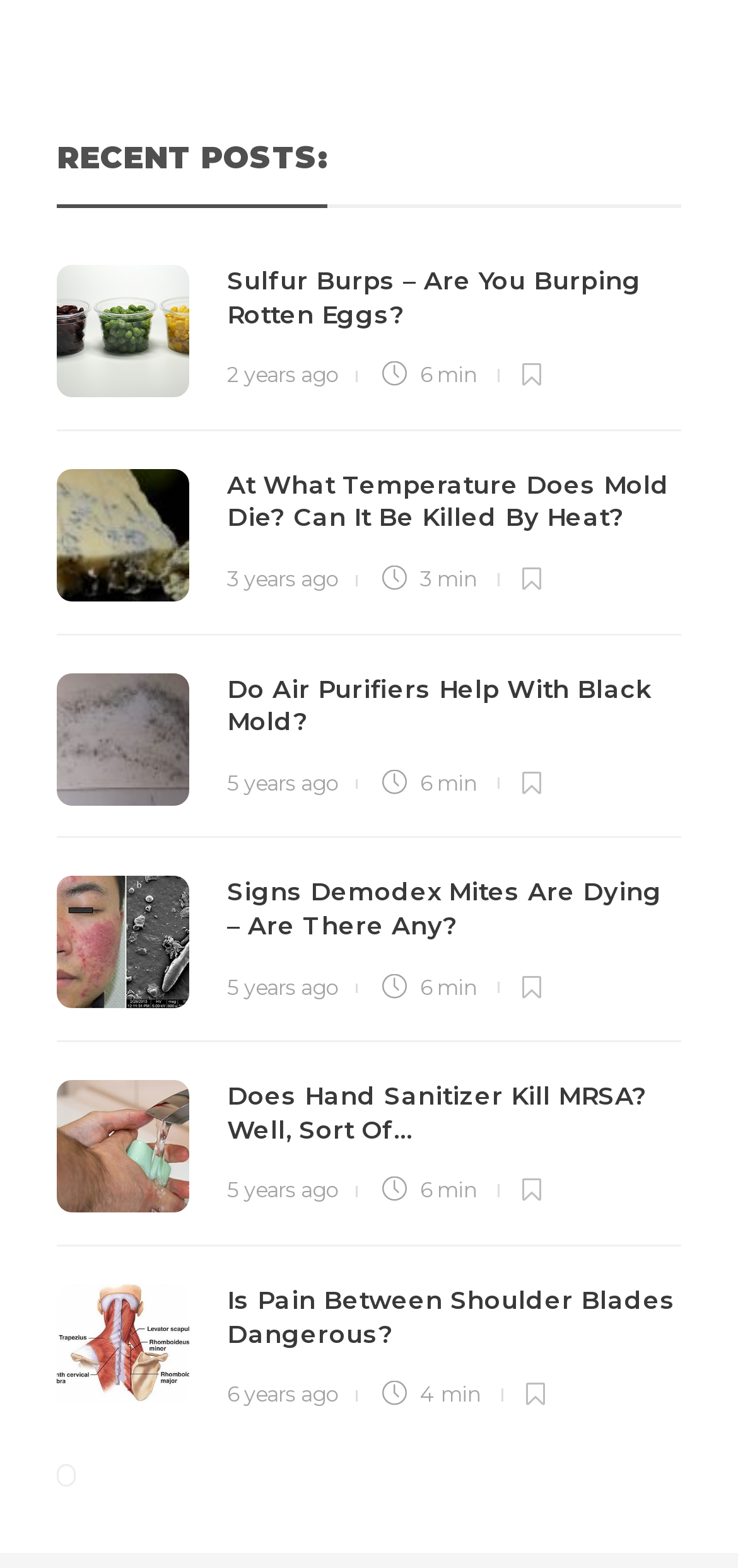Please find the bounding box coordinates of the section that needs to be clicked to achieve this instruction: "Read article 'At What Temperature Does Mold Die? Can It Be Killed By Heat?'".

[0.308, 0.299, 0.923, 0.341]